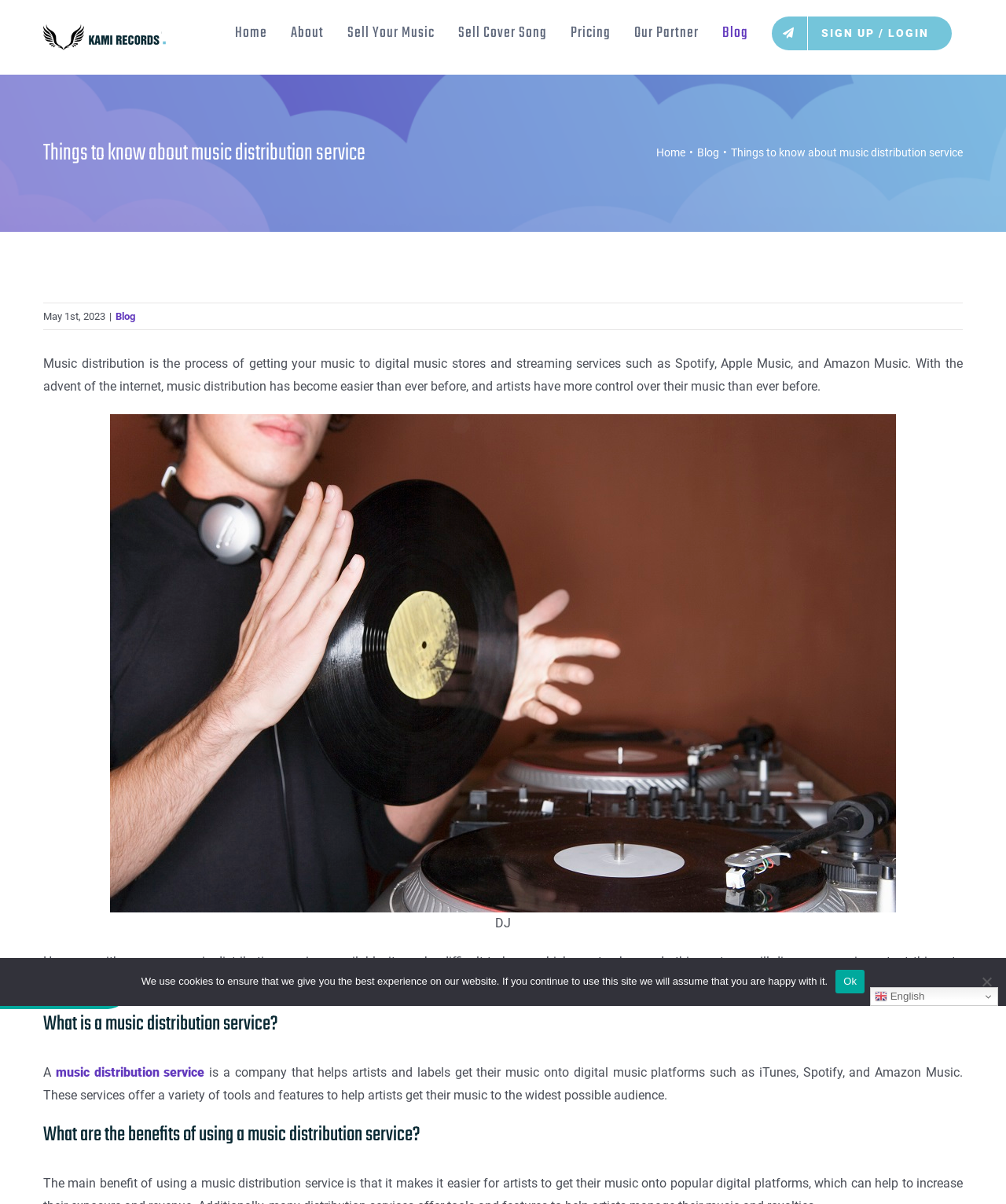Please locate the bounding box coordinates of the element that should be clicked to complete the given instruction: "Go to 'Sell Your Music'".

[0.333, 0.0, 0.443, 0.055]